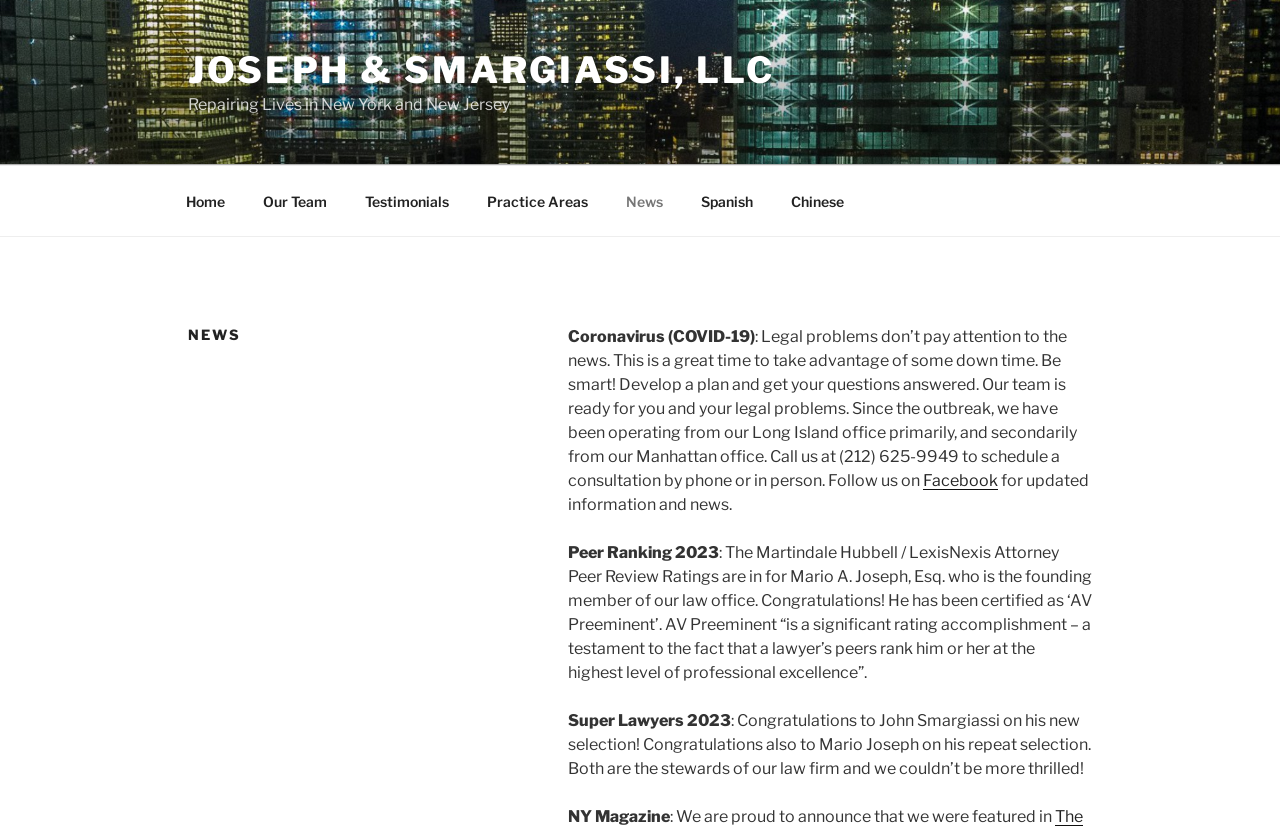Highlight the bounding box coordinates of the element that should be clicked to carry out the following instruction: "Click on the Home link". The coordinates must be given as four float numbers ranging from 0 to 1, i.e., [left, top, right, bottom].

[0.131, 0.212, 0.189, 0.271]